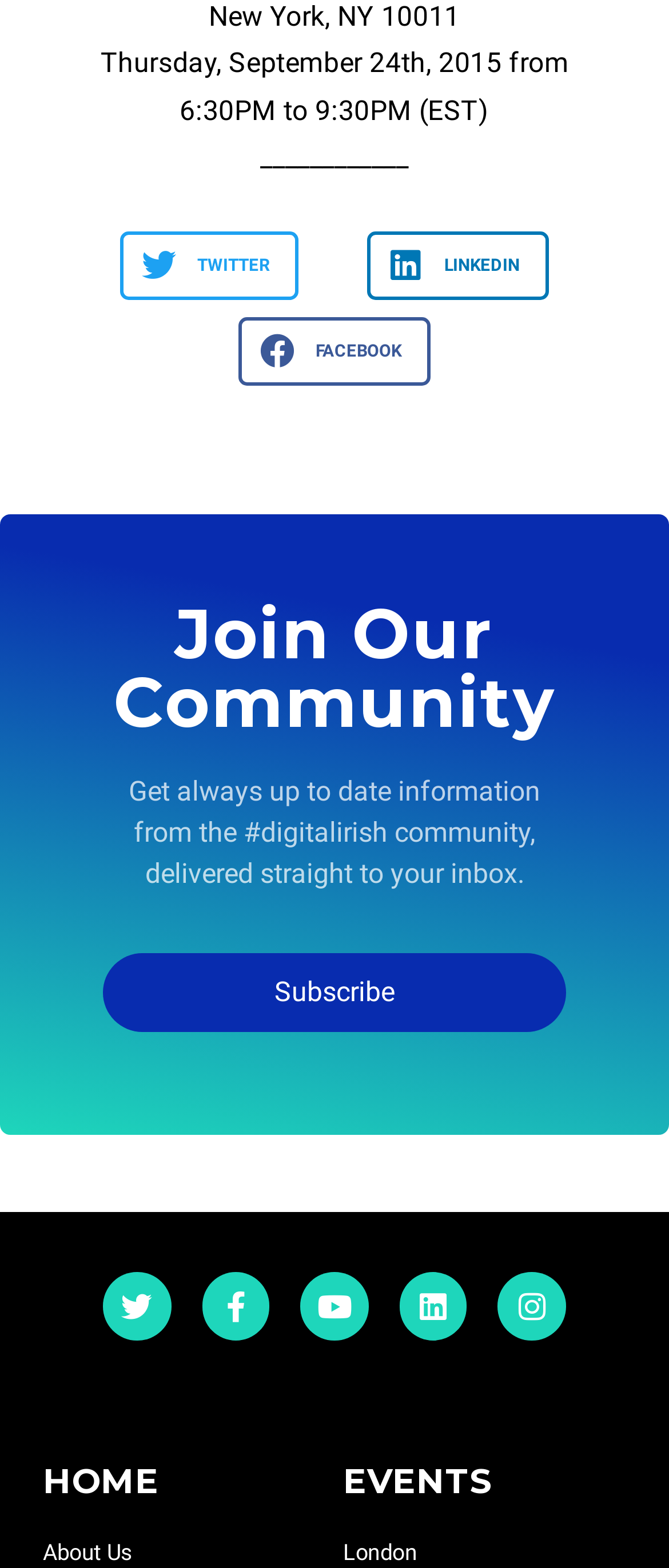Specify the bounding box coordinates (top-left x, top-left y, bottom-right x, bottom-right y) of the UI element in the screenshot that matches this description: Facebook

[0.356, 0.202, 0.644, 0.246]